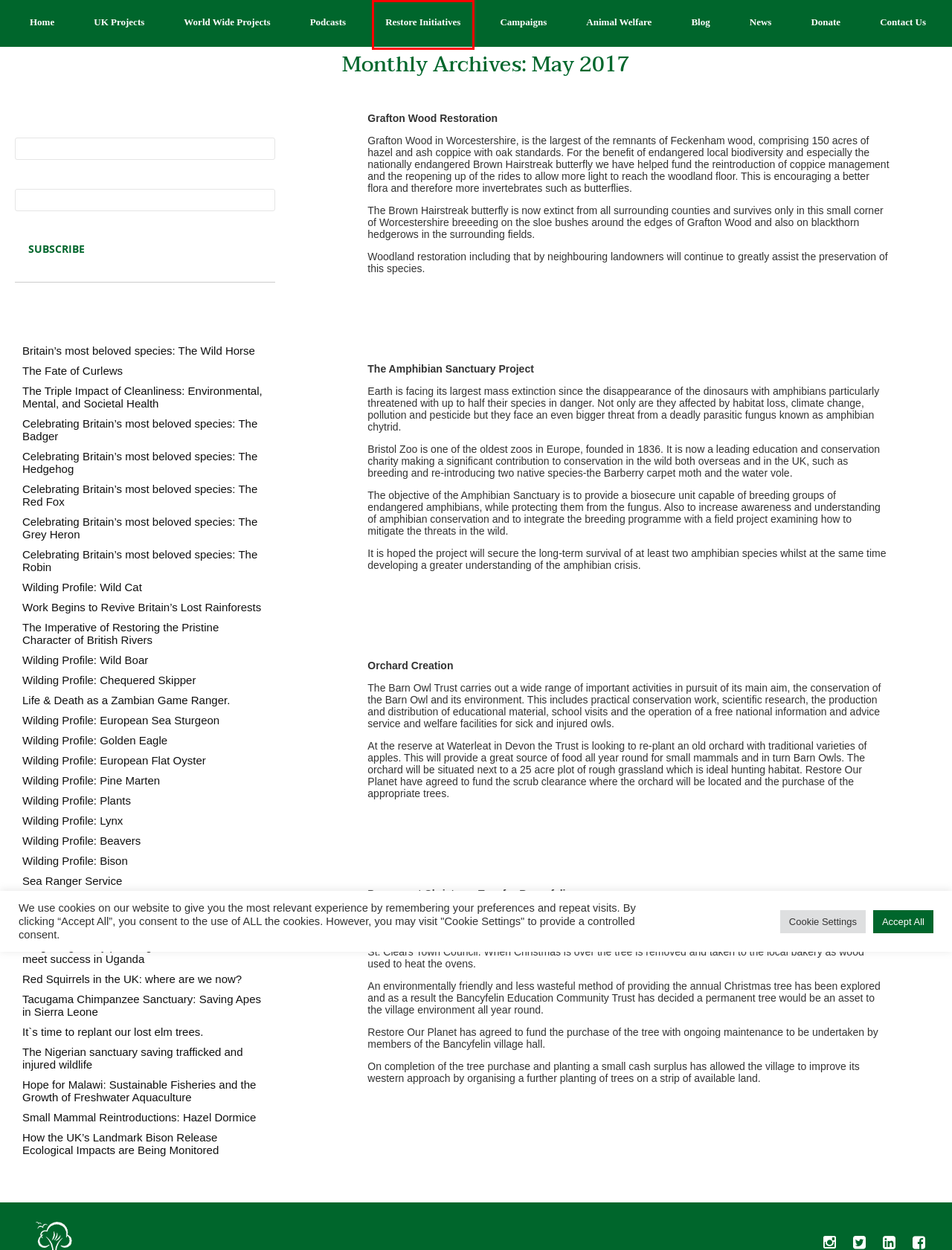Observe the screenshot of a webpage with a red bounding box highlighting an element. Choose the webpage description that accurately reflects the new page after the element within the bounding box is clicked. Here are the candidates:
A. Contact Us – Restore Our Planet
B. Animal Welfare – Restore Our Planet
C. News – Restore Our Planet
D. UK Projects – Restore Our Planet
E. World Wide Projects – Restore Our Planet
F. Restore our Planet Initiatives – Restore Our Planet
G. Donate – Restore Our Planet
H. Campaigns – Restore Our Planet

F